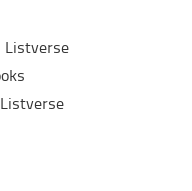Respond to the following query with just one word or a short phrase: 
What type of readers is the content aimed at?

Readers interested in bizarre historical events